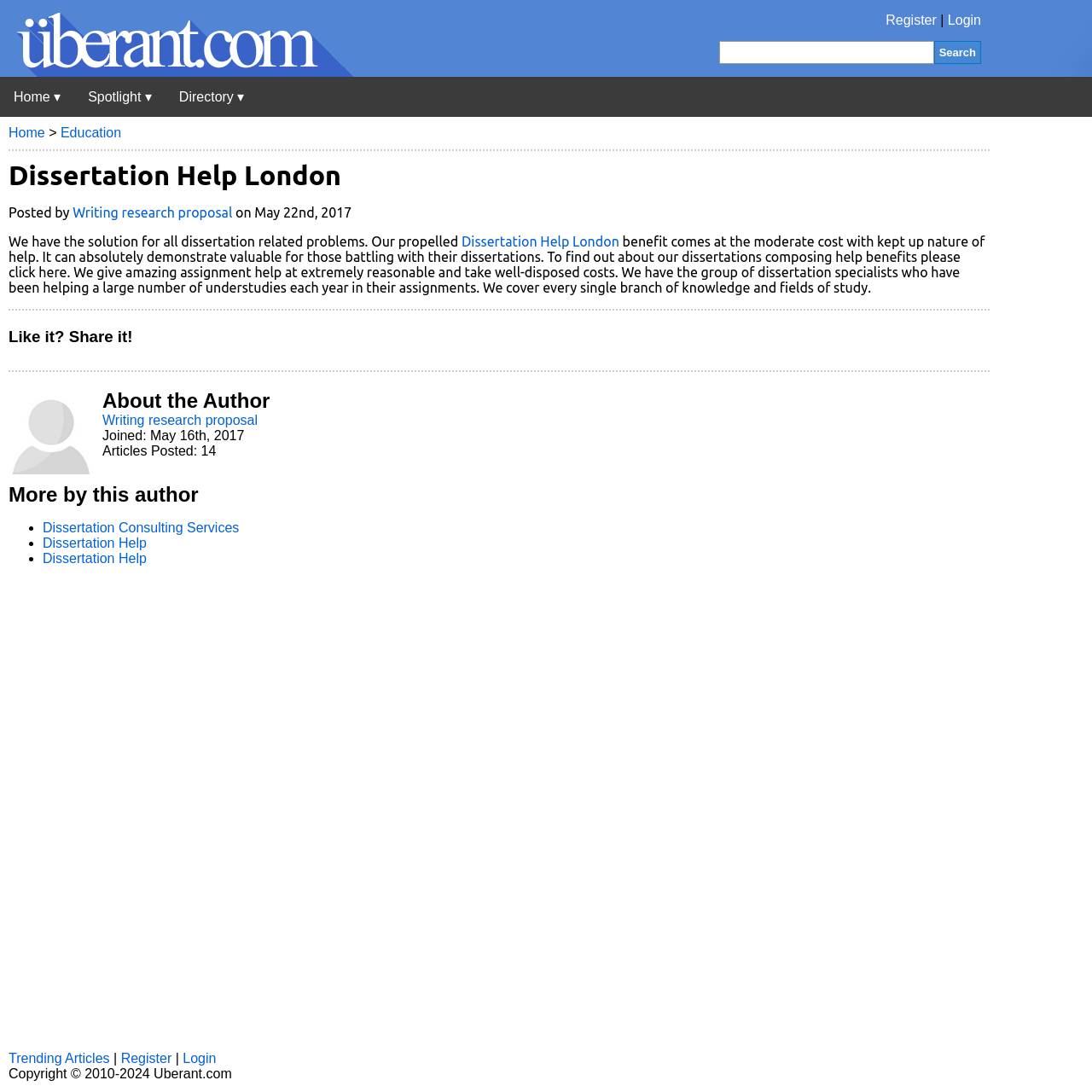Determine the bounding box coordinates for the area that should be clicked to carry out the following instruction: "Login to the system".

[0.868, 0.012, 0.898, 0.025]